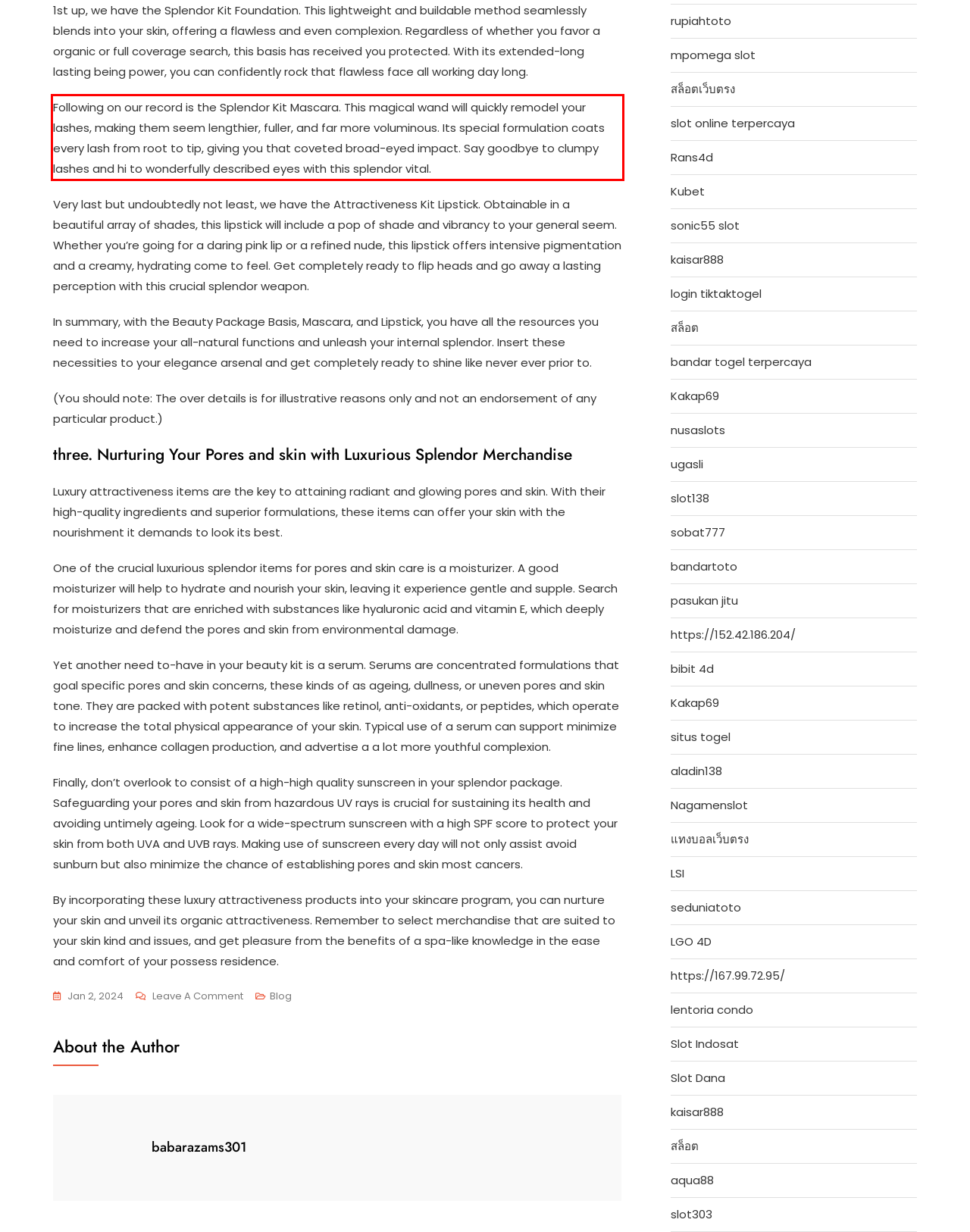Please recognize and transcribe the text located inside the red bounding box in the webpage image.

Following on our record is the Splendor Kit Mascara. This magical wand will quickly remodel your lashes, making them seem lengthier, fuller, and far more voluminous. Its special formulation coats every lash from root to tip, giving you that coveted broad-eyed impact. Say goodbye to clumpy lashes and hi to wonderfully described eyes with this splendor vital.